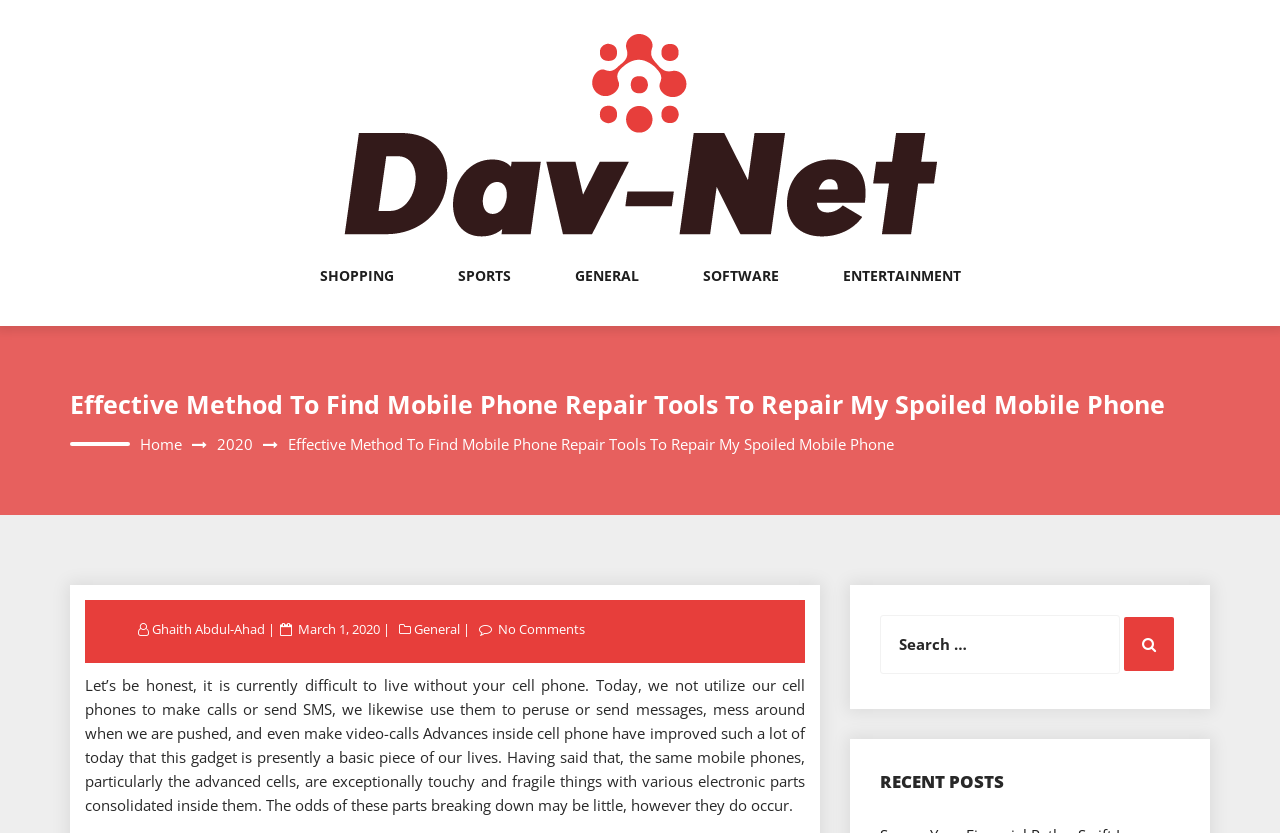Please specify the coordinates of the bounding box for the element that should be clicked to carry out this instruction: "Click on 'Next Glossary Term →'". The coordinates must be four float numbers between 0 and 1, formatted as [left, top, right, bottom].

None